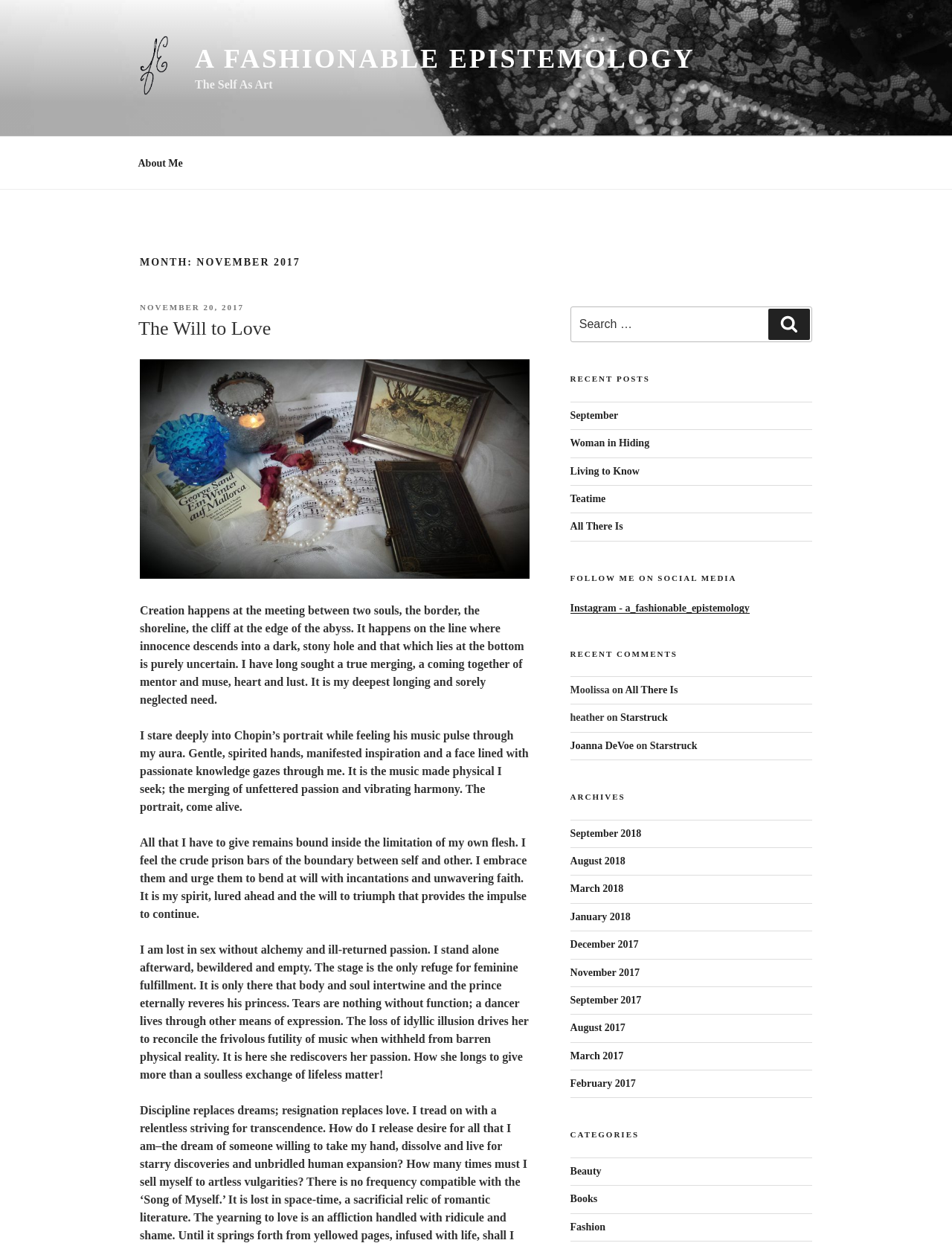Determine the bounding box coordinates (top-left x, top-left y, bottom-right x, bottom-right y) of the UI element described in the following text: A Fashionable Epistemology

[0.205, 0.035, 0.73, 0.059]